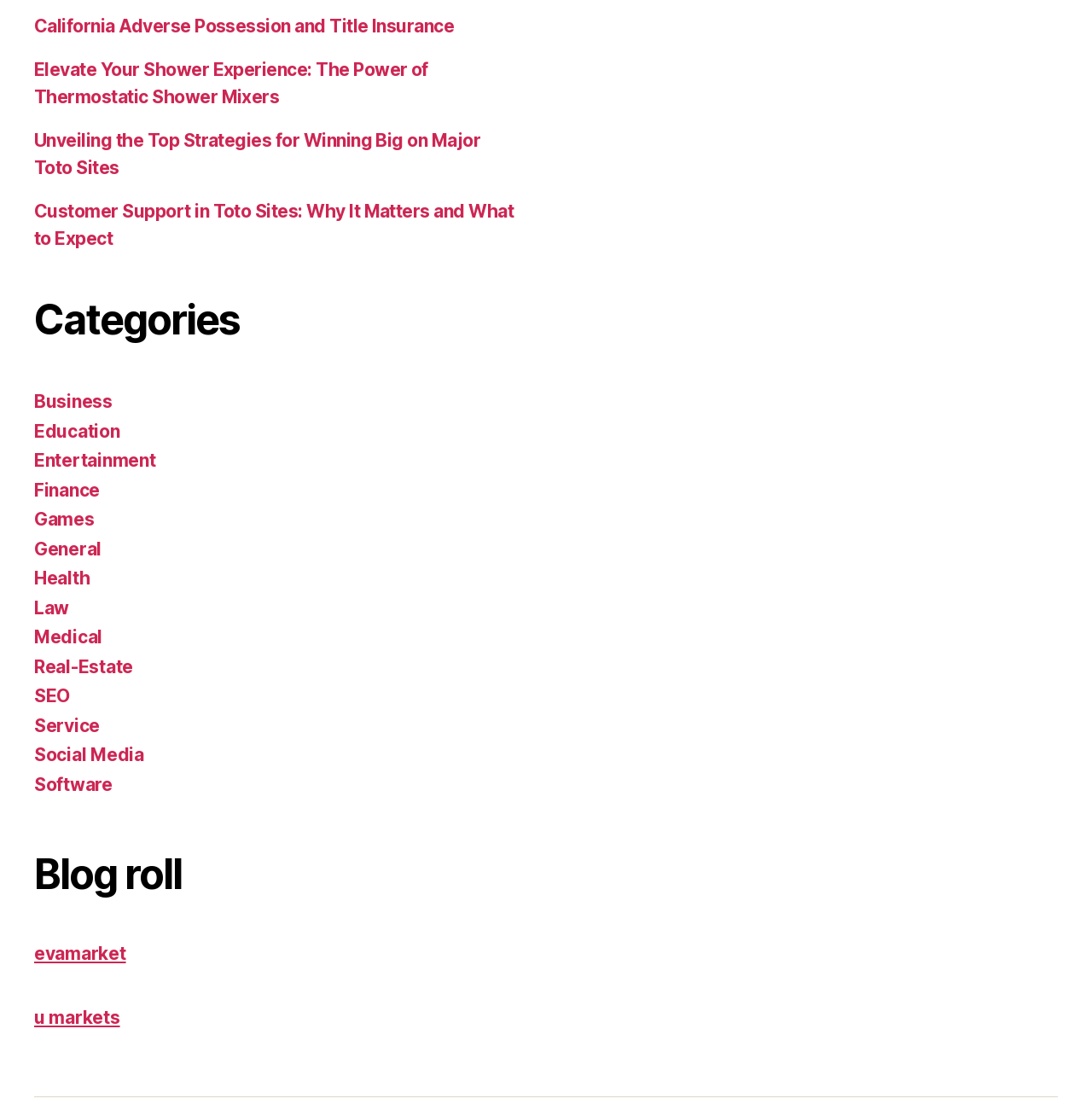Please determine the bounding box coordinates of the element to click in order to execute the following instruction: "Visit evamarket blog". The coordinates should be four float numbers between 0 and 1, specified as [left, top, right, bottom].

[0.031, 0.845, 0.115, 0.864]